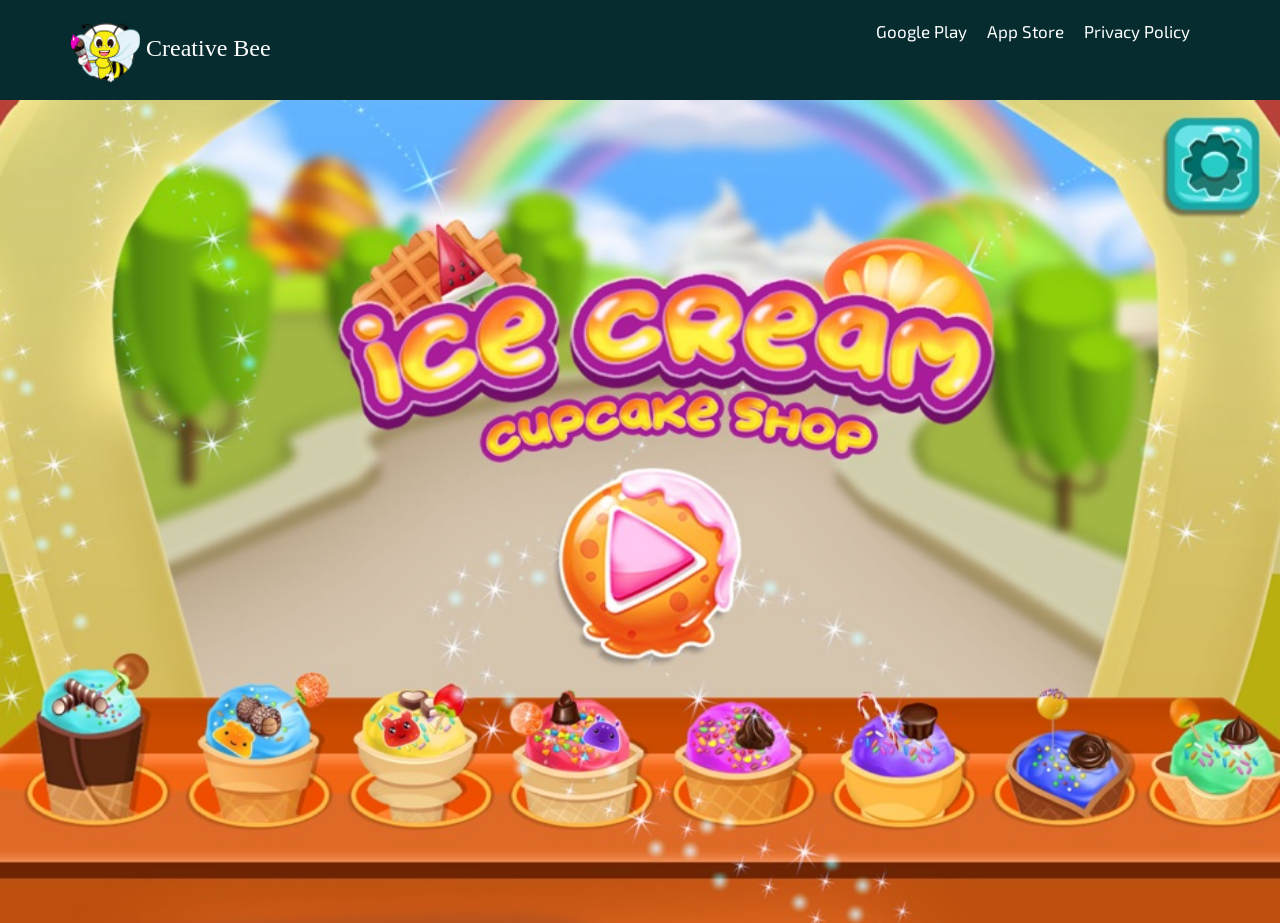Locate the primary heading on the webpage and return its text.

Cone Ice Cream Cupcake Baker